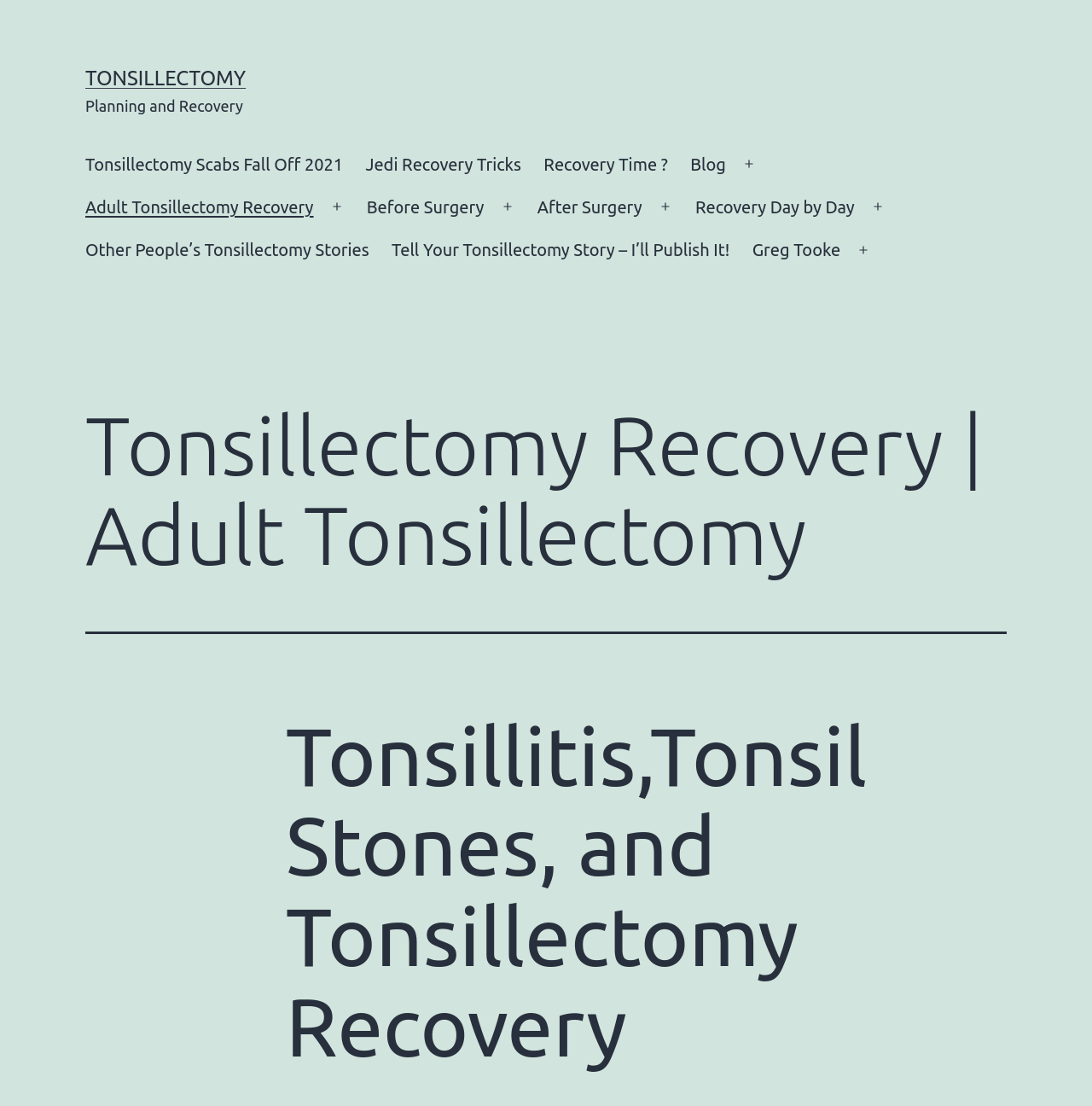Based on what you see in the screenshot, provide a thorough answer to this question: How many buttons are there in the navigation menu?

I counted the number of buttons under the 'Primary menu' navigation element, which are used to open sub-menus. There are 6 buttons in total.